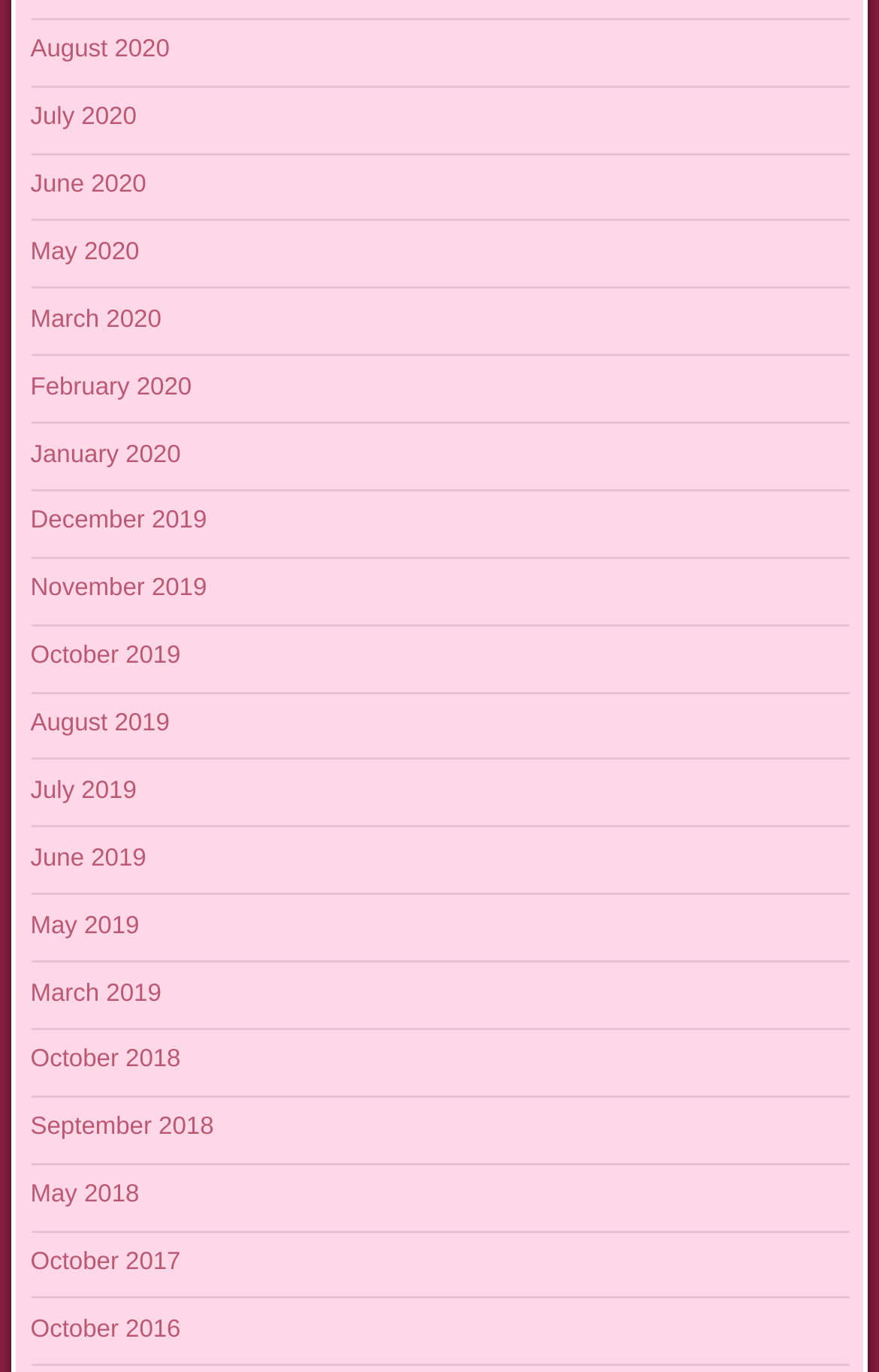Are there any months listed from 2017?
Please provide a comprehensive answer to the question based on the webpage screenshot.

I found that there is one month listed from 2017, which is October.